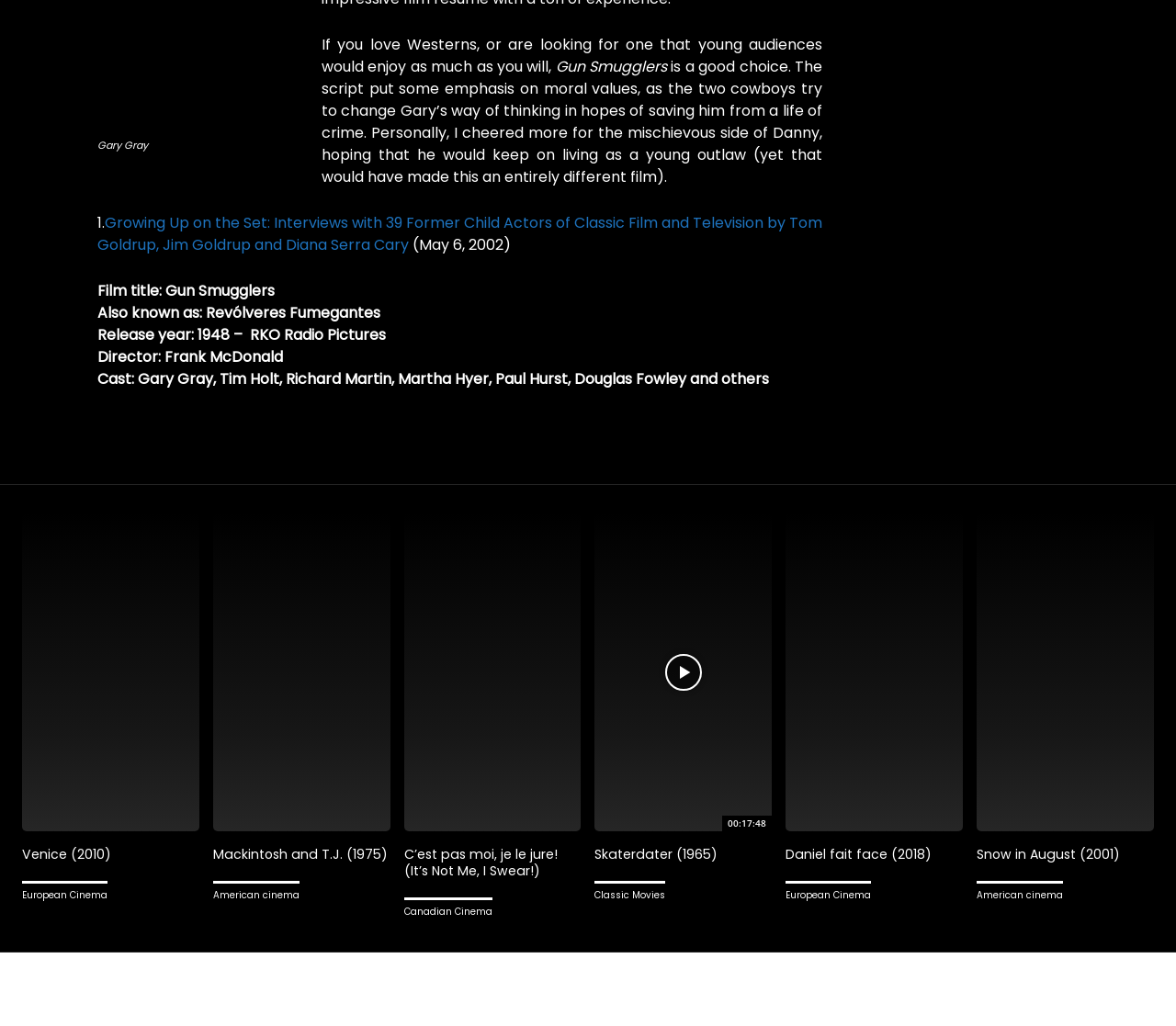Find the bounding box coordinates for the element that must be clicked to complete the instruction: "Click on the link 'C’est pas moi, je le jure! (It’s Not Me, I Swear!)'". The coordinates should be four float numbers between 0 and 1, indicated as [left, top, right, bottom].

[0.343, 0.5, 0.494, 0.81]